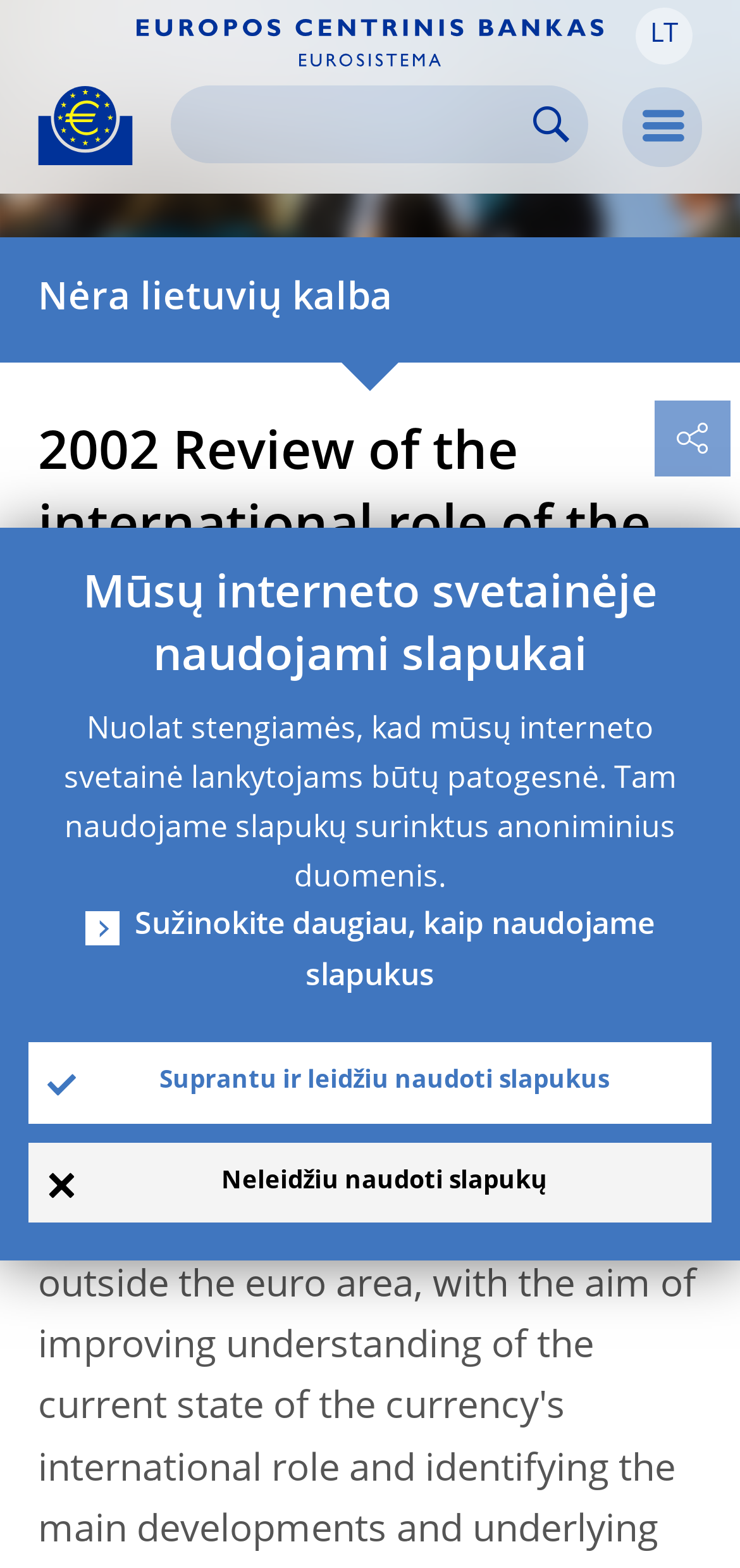Provide an in-depth caption for the contents of the webpage.

The webpage is about the 2002 review of the international role of the euro. At the top left, there is a logo of the European Central Bank, which is an image of a yellow Euro sign surrounded by yellow stars centered in a dark blue circle resting on a dark blue base. Next to the logo, there is a link to the European Central Bank's website. 

On the top right, there are three buttons: a language selection button labeled "LT", a search button, and a menu button. The search button is accompanied by a search box where users can input their queries. 

Below the top section, there is a heading that reads "2002 Review of the international role of the euro" followed by a date "2 December 2002". 

Further down, there is a section about the use of cookies on the website. It starts with a heading that translates to "We use cookies on our website" in English. The section explains that the website uses cookies to improve user experience and provides links to learn more about cookie usage, accept cookies, or decline cookies.